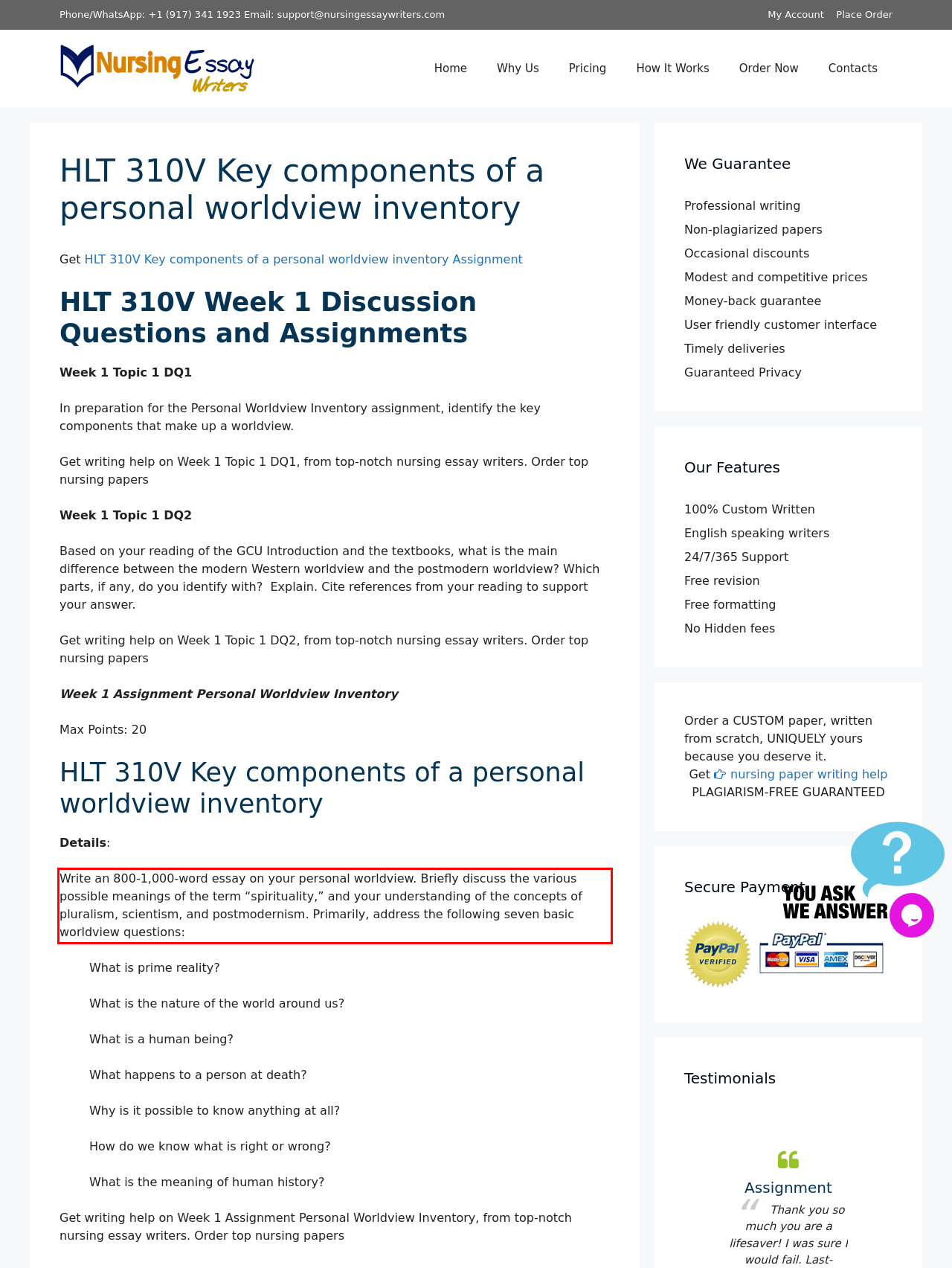With the given screenshot of a webpage, locate the red rectangle bounding box and extract the text content using OCR.

Write an 800-1,000-word essay on your personal worldview. Briefly discuss the various possible meanings of the term “spirituality,” and your understanding of the concepts of pluralism, scientism, and postmodernism. Primarily, address the following seven basic worldview questions: